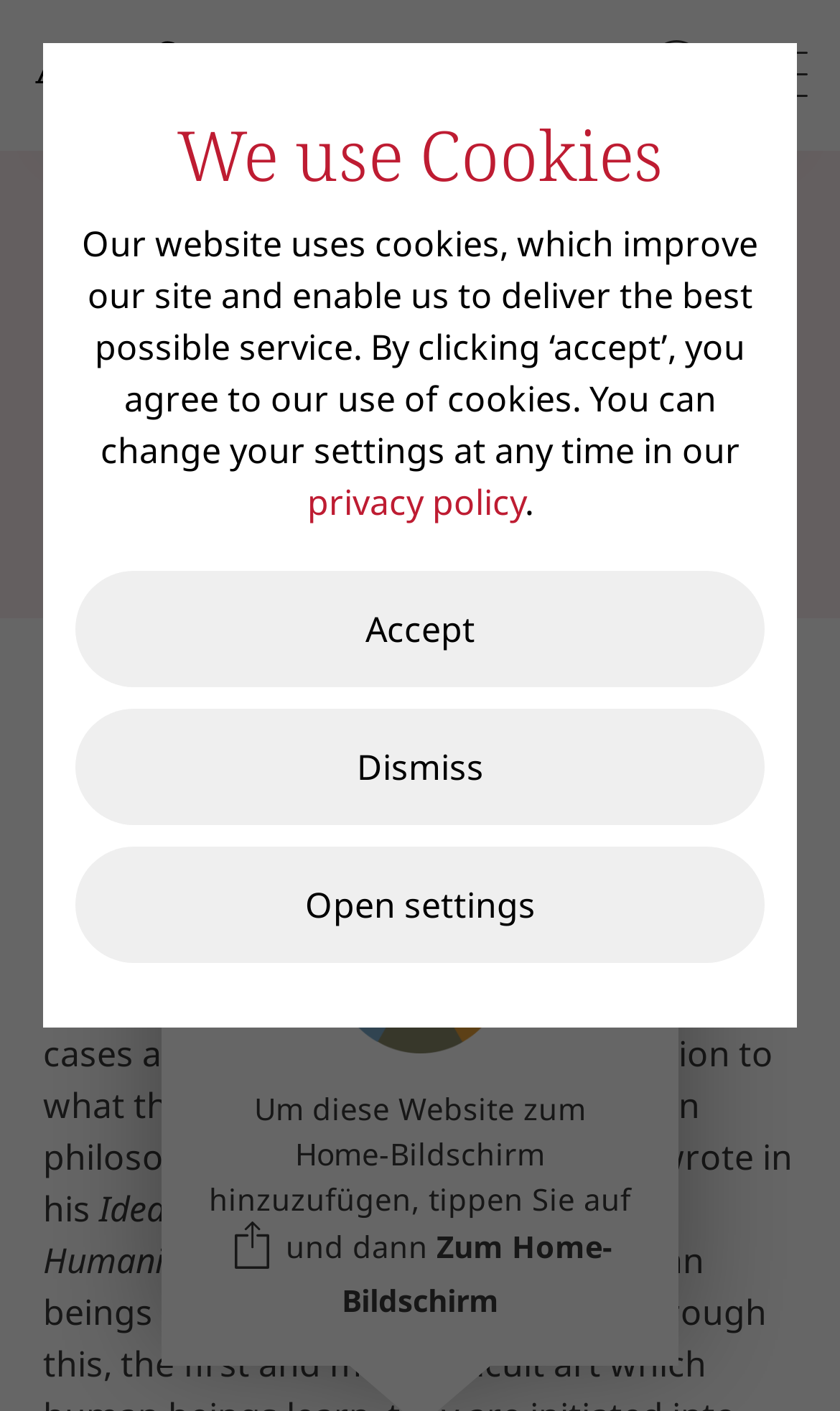Please determine the bounding box coordinates of the section I need to click to accomplish this instruction: "Open the MEDIA DATA page".

[0.103, 0.824, 0.354, 0.86]